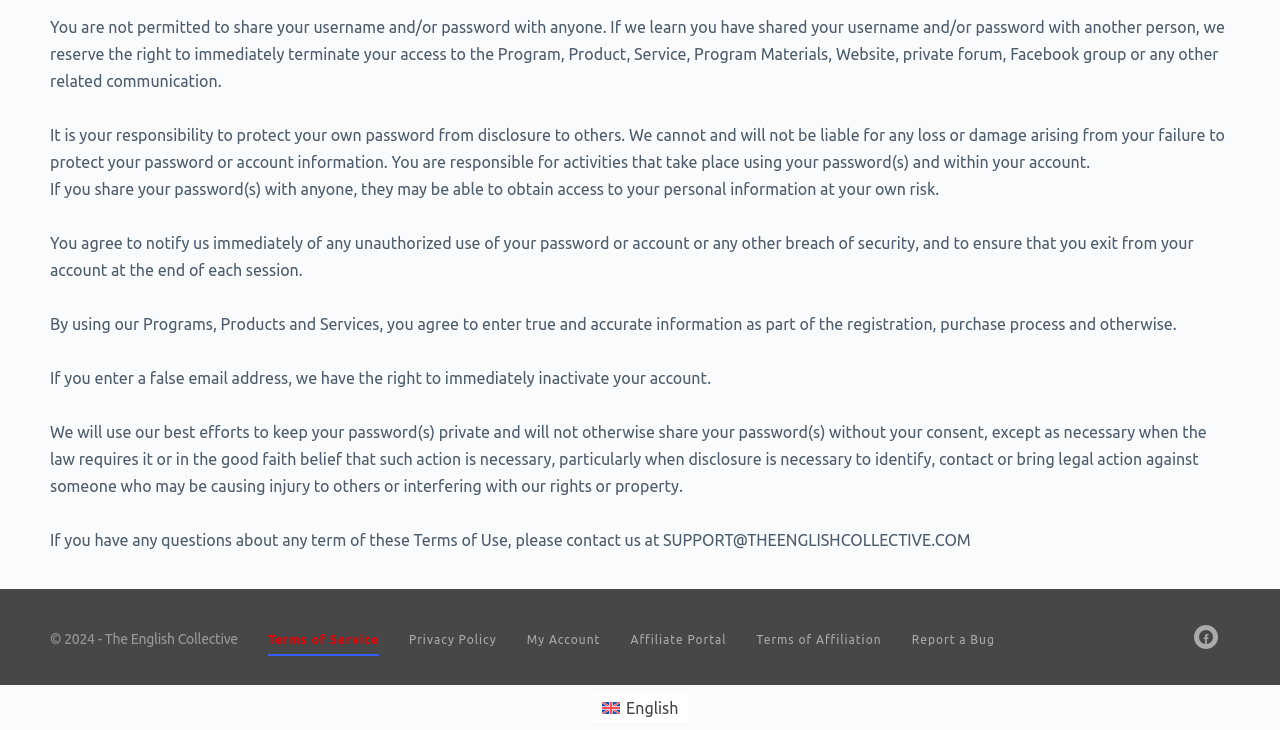What is the website's policy on sharing usernames and passwords?
Give a detailed response to the question by analyzing the screenshot.

According to the webpage, it is explicitly stated that users are not permitted to share their usernames and/or passwords with anyone, and if they do, the website reserves the right to immediately terminate their access to the Program, Product, Service, Program Materials, Website, private forum, Facebook group or any other related communication.